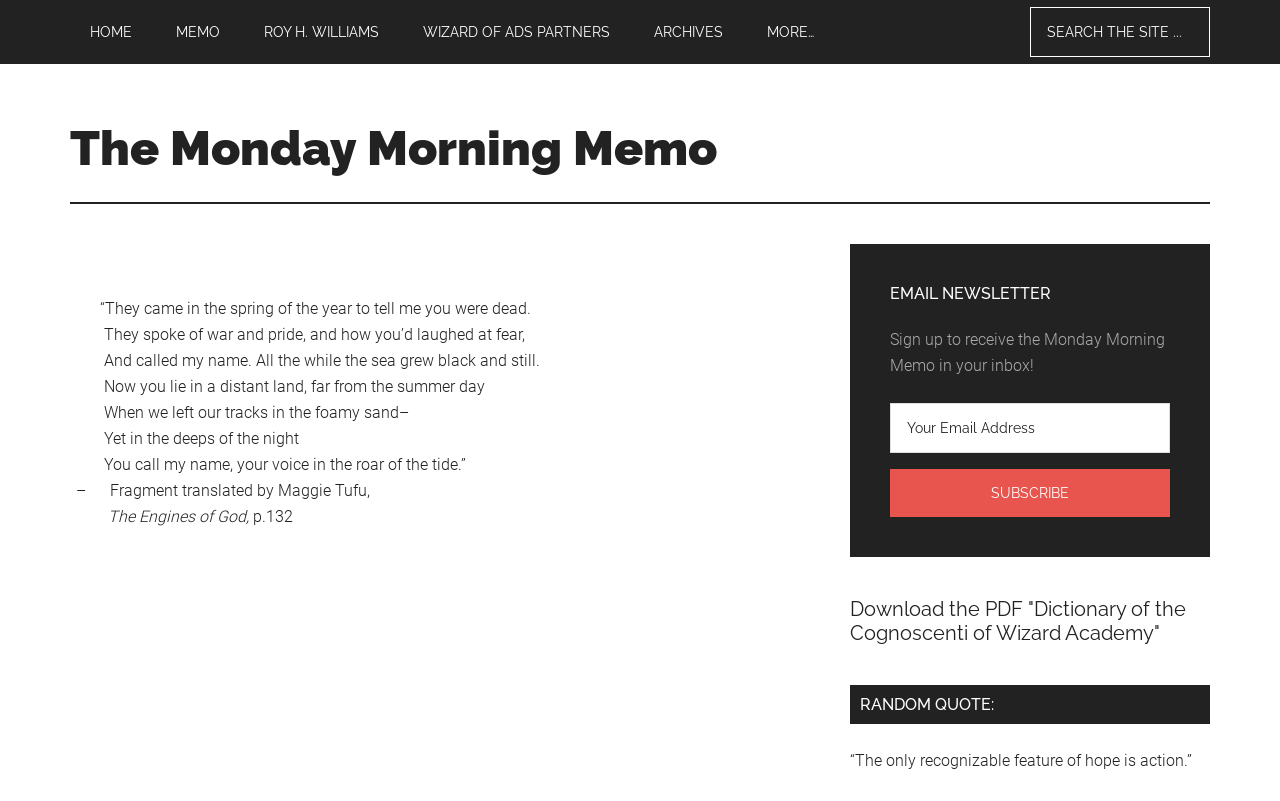How many links are in the navigation menu?
With the help of the image, please provide a detailed response to the question.

The navigation menu is located at the top of the webpage and contains links with the text 'HOME', 'MEMO', 'ROY H. WILLIAMS', 'WIZARD OF ADS PARTNERS', 'ARCHIVES', and 'MORE…'. Therefore, there are 6 links in the navigation menu.